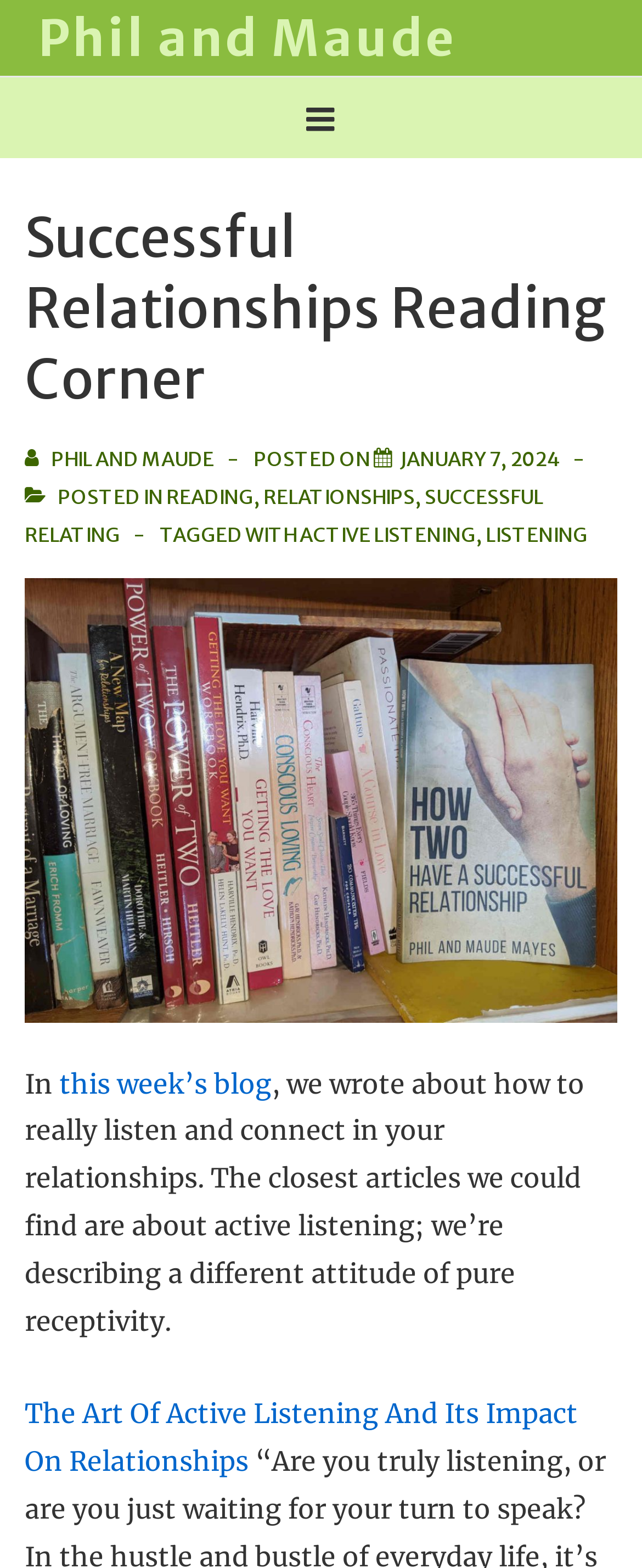Determine the bounding box coordinates of the region I should click to achieve the following instruction: "Click the 'The Art Of Active Listening And Its Impact On Relationships' link". Ensure the bounding box coordinates are four float numbers between 0 and 1, i.e., [left, top, right, bottom].

[0.038, 0.891, 0.9, 0.942]